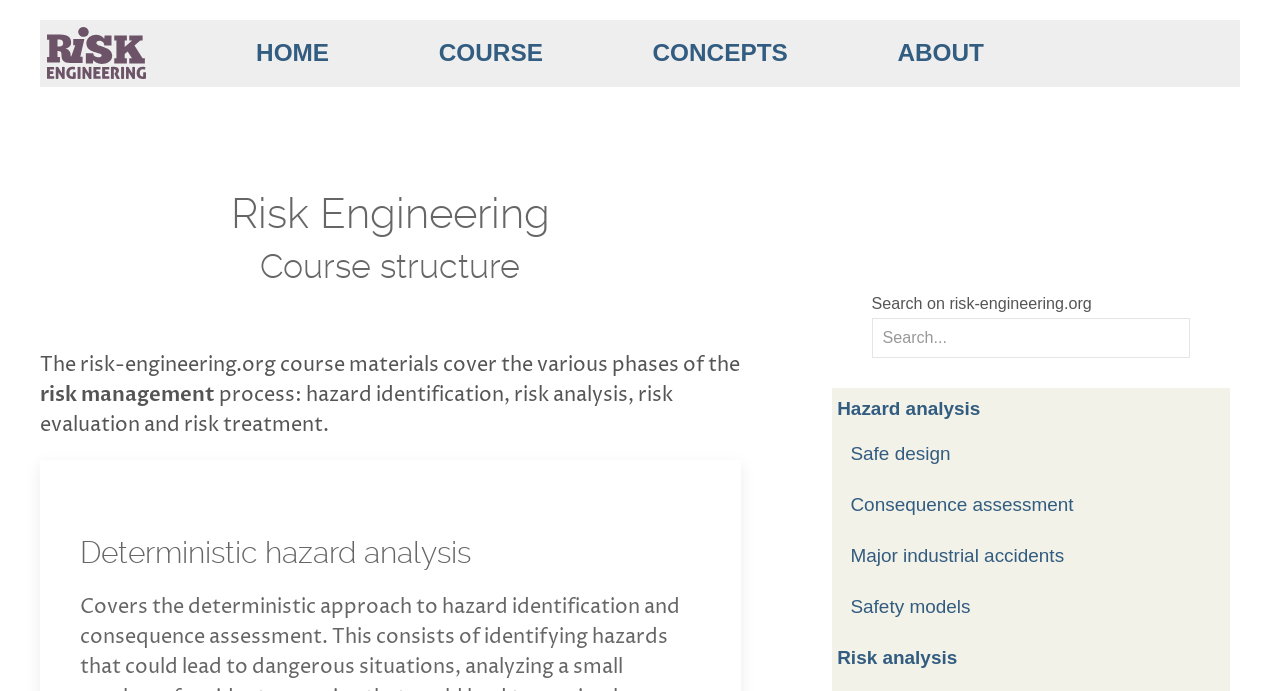Locate the bounding box coordinates of the area that needs to be clicked to fulfill the following instruction: "learn about safety models". The coordinates should be in the format of four float numbers between 0 and 1, namely [left, top, right, bottom].

[0.664, 0.863, 0.758, 0.893]